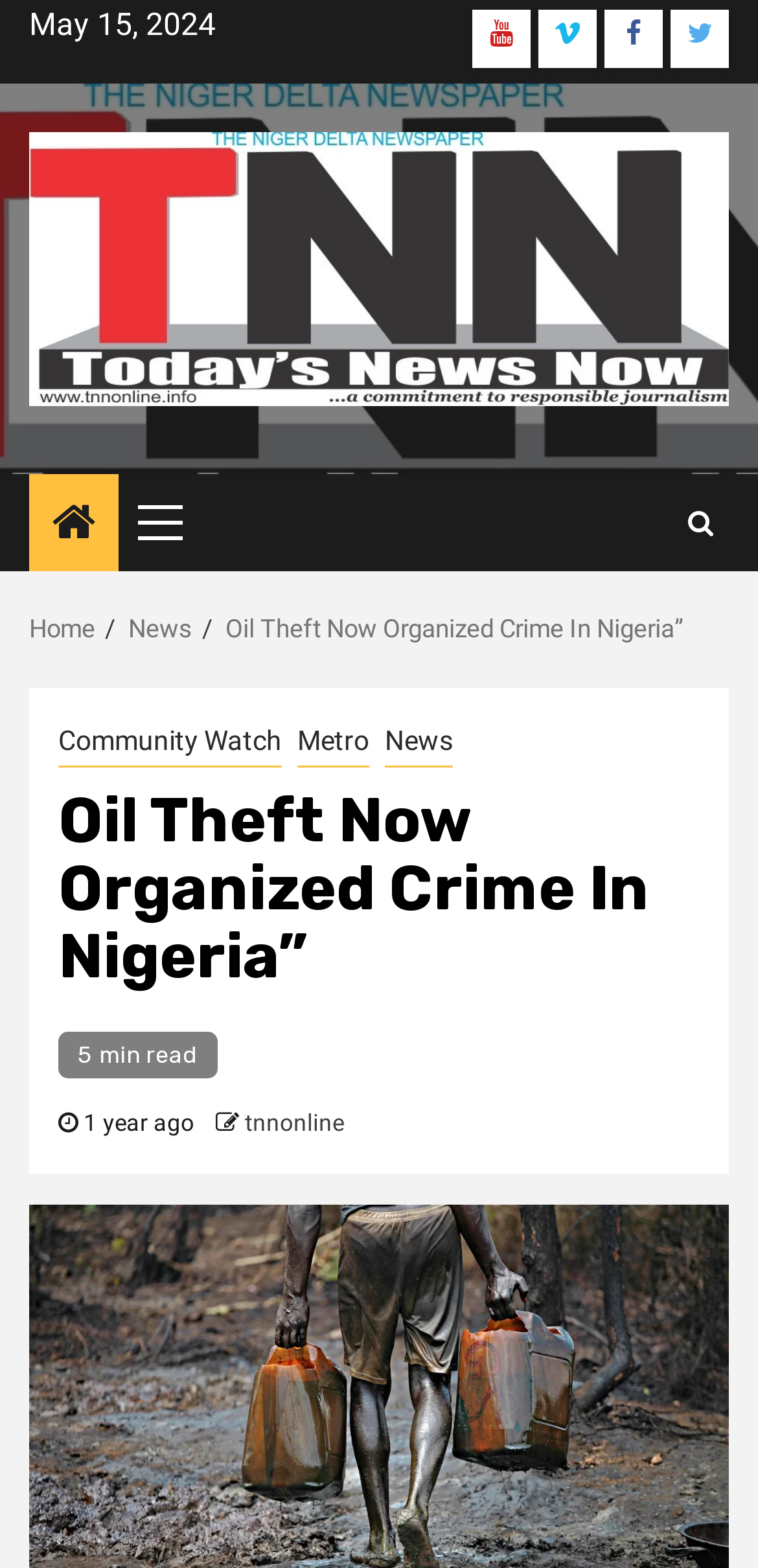Please determine the bounding box coordinates, formatted as (top-left x, top-left y, bottom-right x, bottom-right y), with all values as floating point numbers between 0 and 1. Identify the bounding box of the region described as: Primary Menu

[0.182, 0.303, 0.285, 0.365]